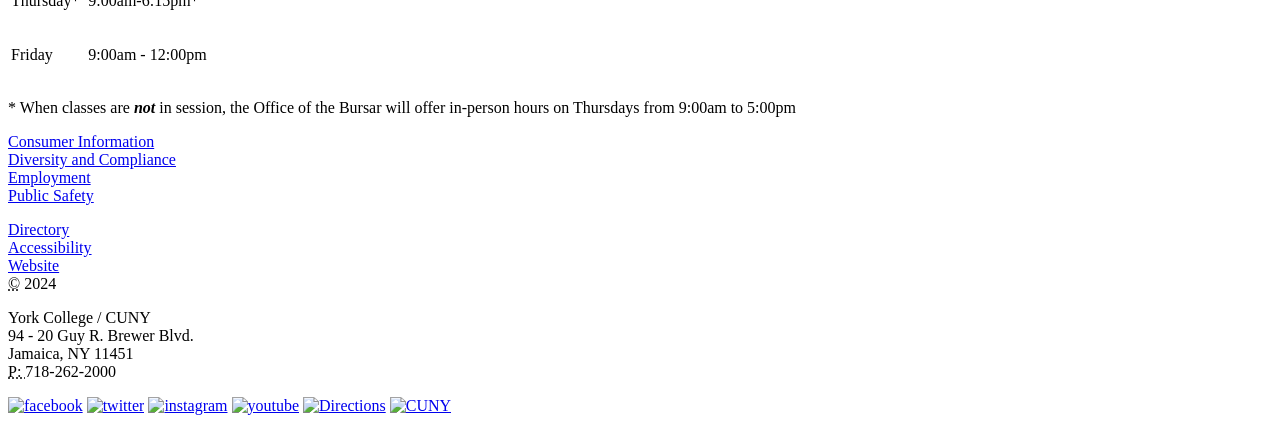Identify the bounding box coordinates for the region to click in order to carry out this instruction: "Click on Consumer Information". Provide the coordinates using four float numbers between 0 and 1, formatted as [left, top, right, bottom].

[0.006, 0.309, 0.12, 0.348]